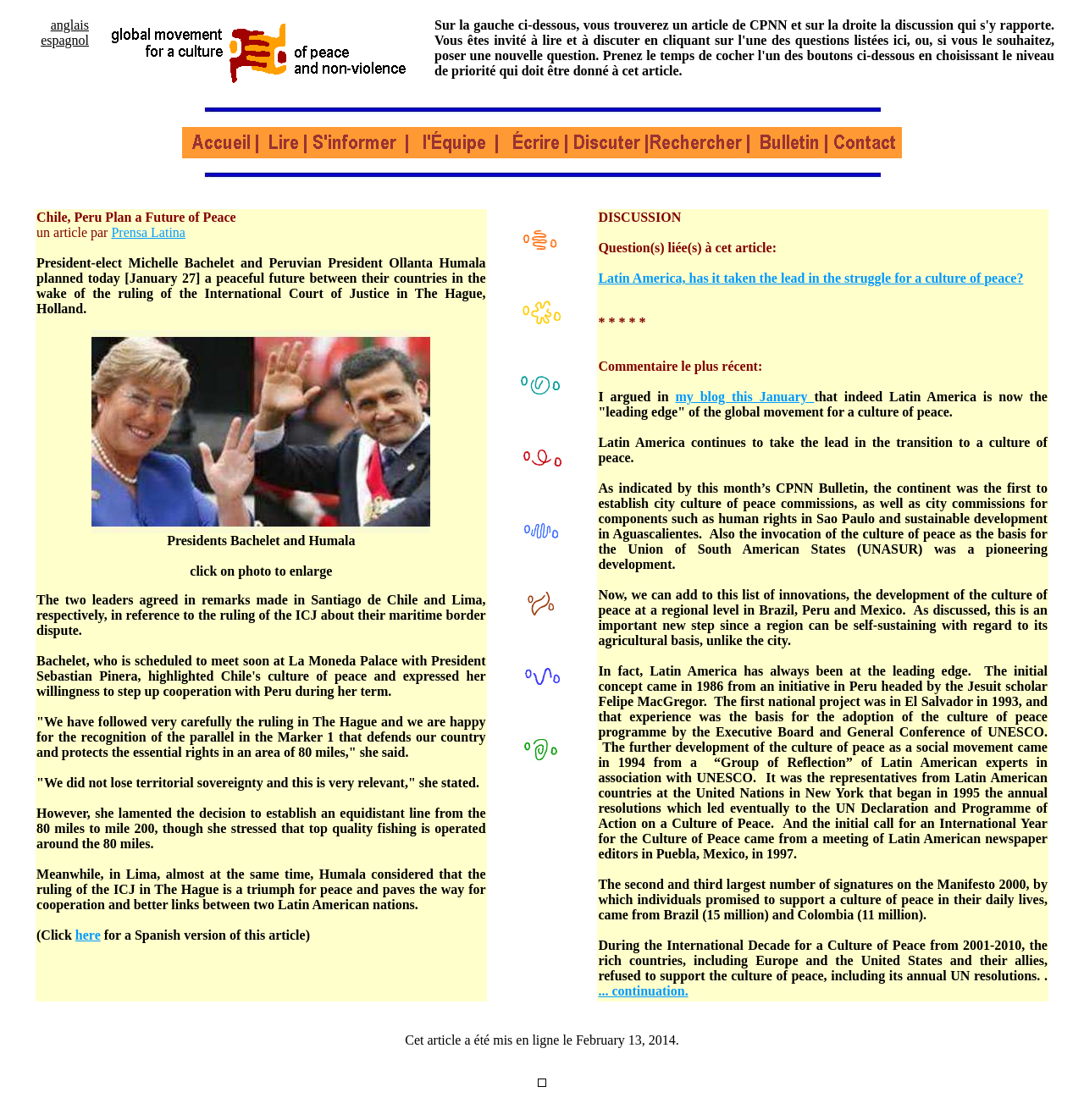Show the bounding box coordinates for the HTML element described as: "... continuation.".

[0.552, 0.878, 0.635, 0.891]